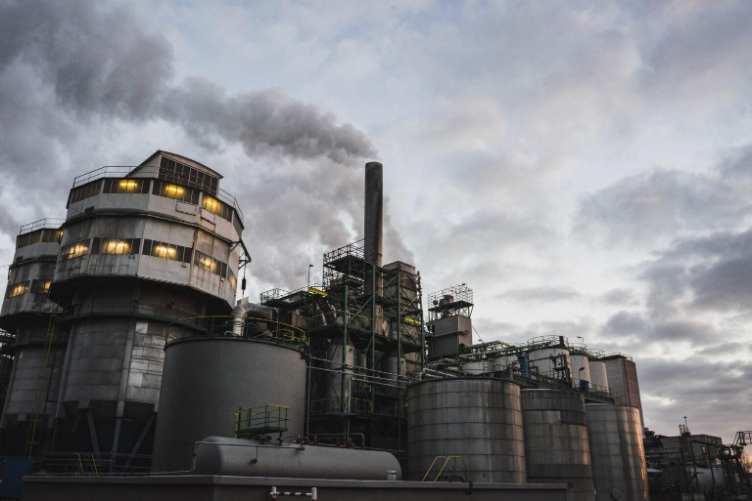Elaborate on the various elements present in the image.

This industrial scene captures a facility engaged in dry ice cleaning, showcasing large storage tanks and a multi-level processing structure. The striking architecture features several cylindrical tanks alongside a towering smokestack, from which smoke billows into the overcast sky. The illuminated windows reflect a bustling operation, hinting at the complex activities occurring within. This image emphasizes the importance of dry ice blasting in industrial cleaning, a method gaining popularity for its efficiency and effectiveness across sectors such as food processing and healthcare. As the operations unfold against a moody sky, the scene encapsulates the innovative spirit of modern industrial solutions.